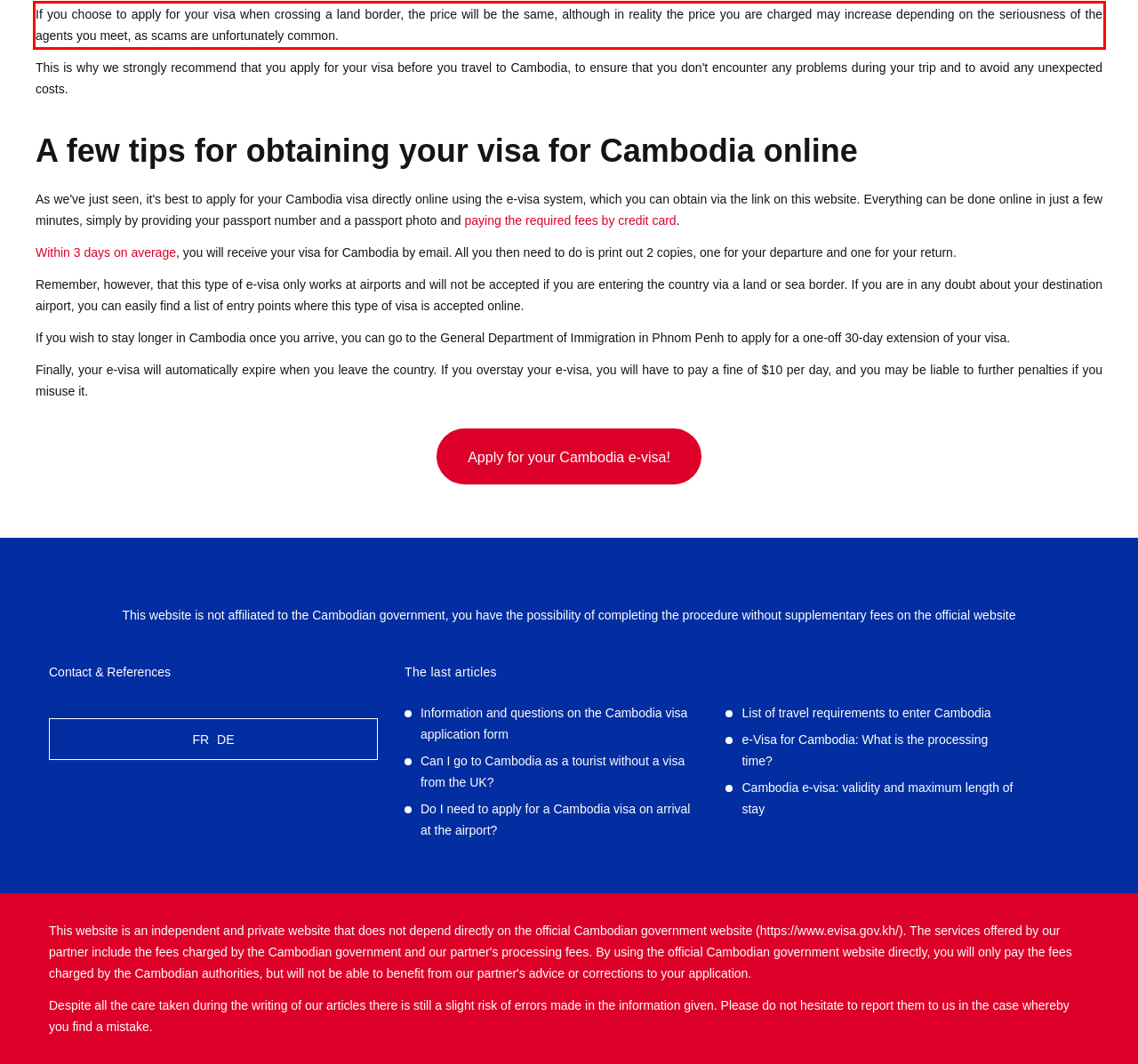Locate the red bounding box in the provided webpage screenshot and use OCR to determine the text content inside it.

If you choose to apply for your visa when crossing a land border, the price will be the same, although in reality the price you are charged may increase depending on the seriousness of the agents you meet, as scams are unfortunately common.